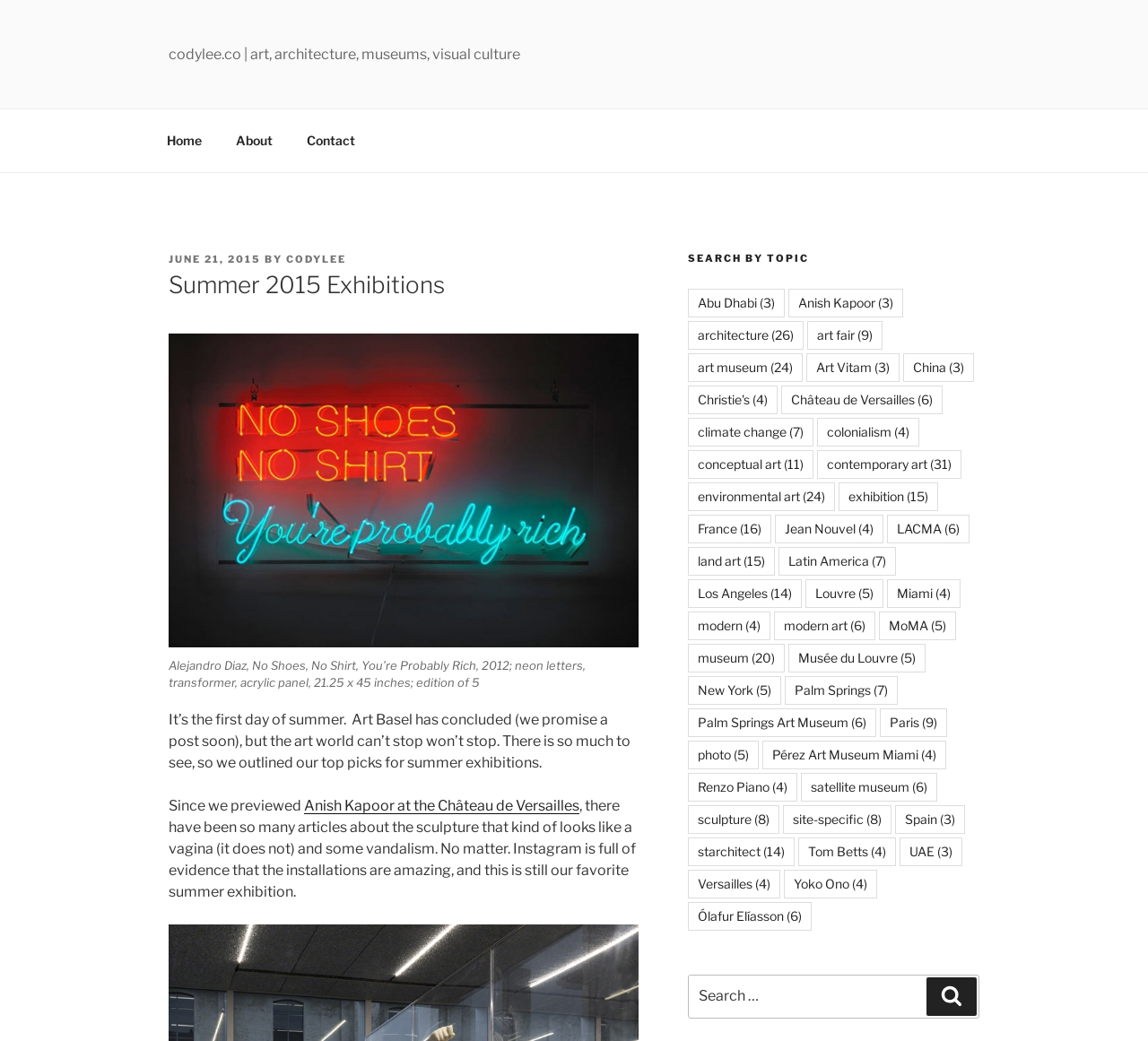Provide the bounding box for the UI element matching this description: "Château de Versailles (6)".

[0.68, 0.371, 0.821, 0.398]